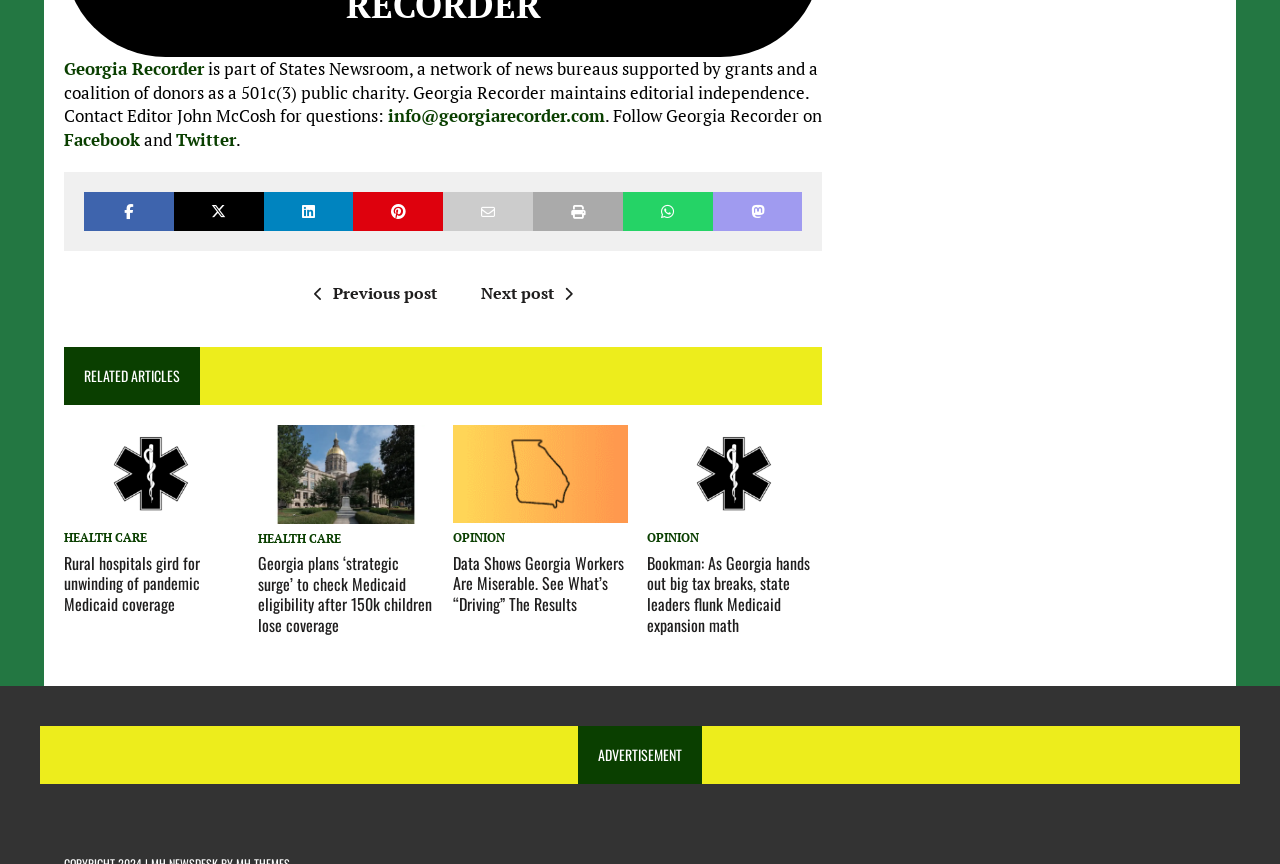Respond to the question below with a single word or phrase: What is the last category listed?

OPINION